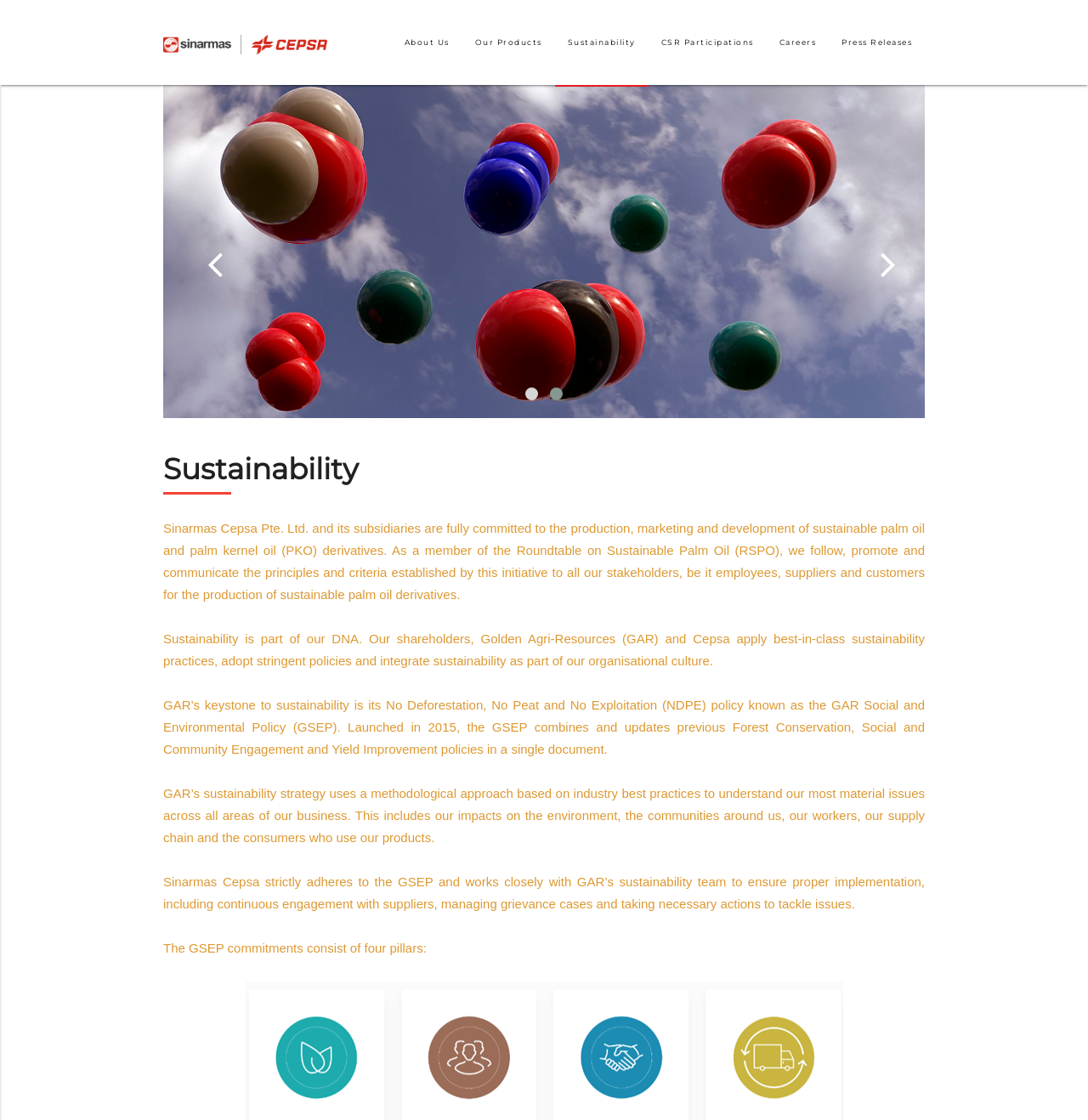What is Sinarmas Cepsa's commitment to sustainability?
Answer briefly with a single word or phrase based on the image.

Production of sustainable palm oil